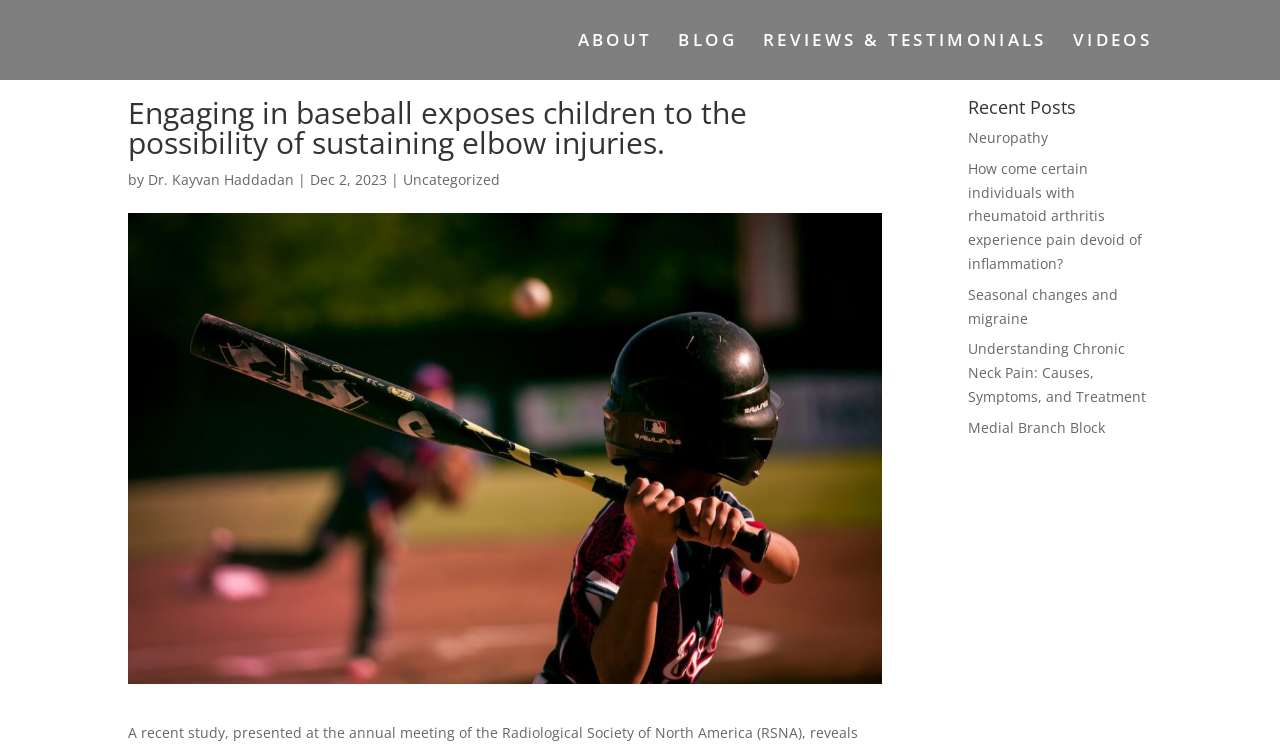What is the date of the main article?
Please ensure your answer is as detailed and informative as possible.

The date of the main article is mentioned in the metadata, specifically in the text 'Dec 2, 2023' which appears below the main heading.